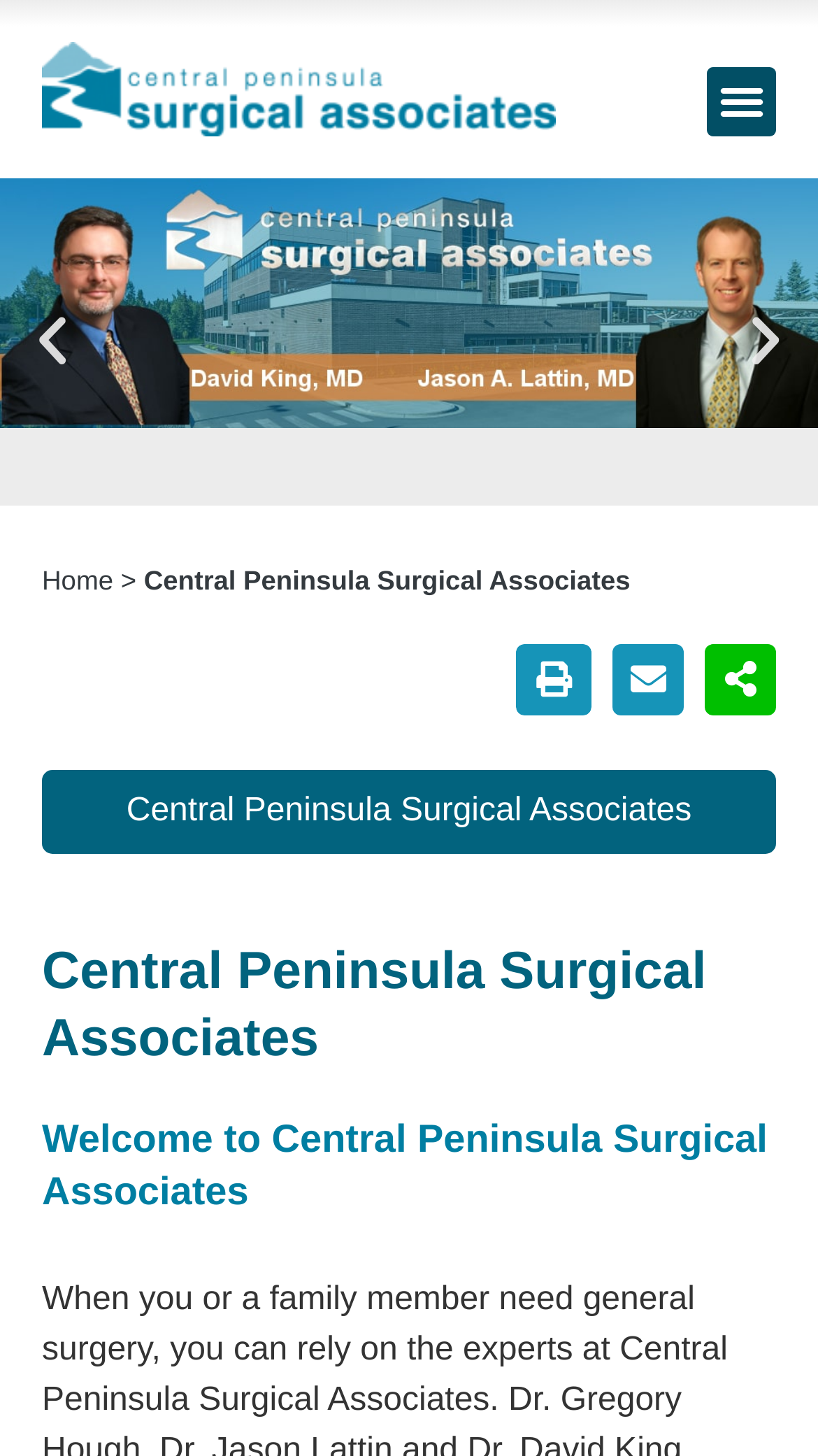Respond to the following question using a concise word or phrase: 
What is the name of the surgical associates?

Central Peninsula Surgical Associates